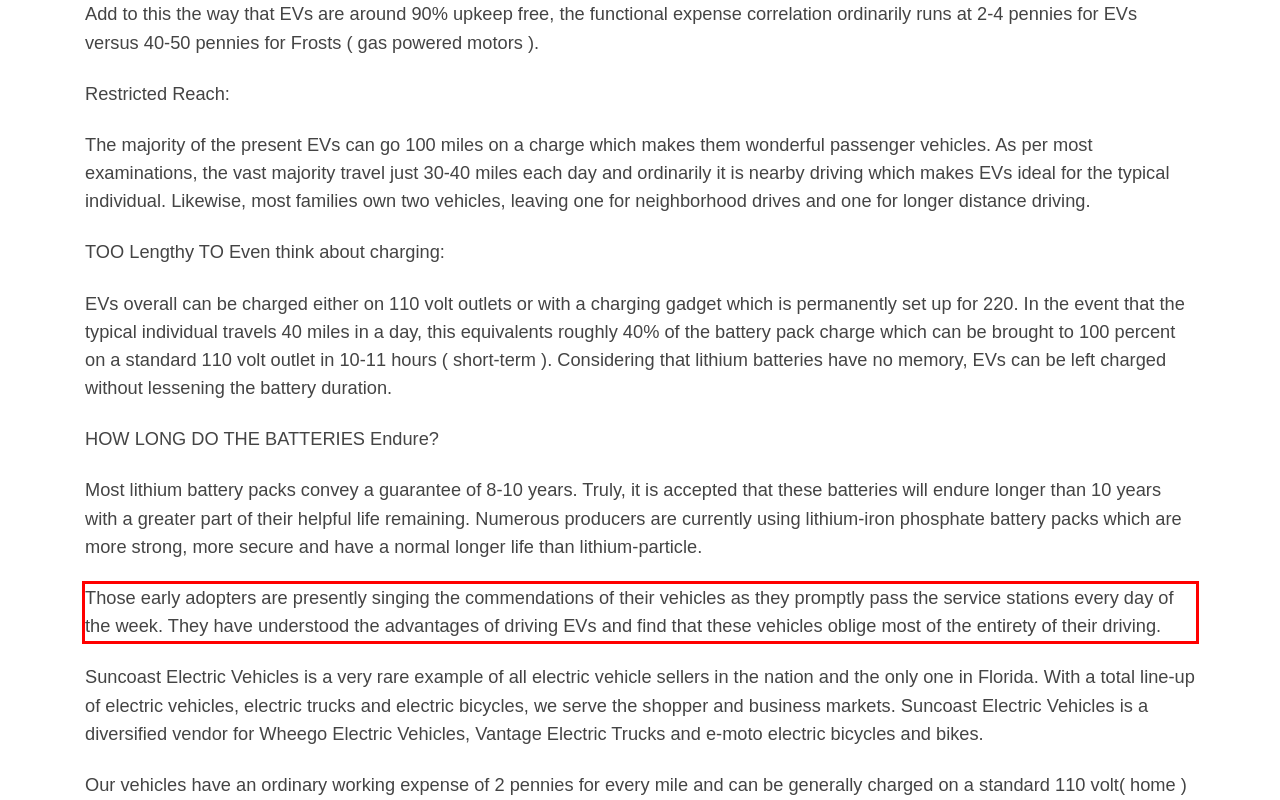You are provided with a screenshot of a webpage that includes a UI element enclosed in a red rectangle. Extract the text content inside this red rectangle.

Those early adopters are presently singing the commendations of their vehicles as they promptly pass the service stations every day of the week. They have understood the advantages of driving EVs and find that these vehicles oblige most of the entirety of their driving.